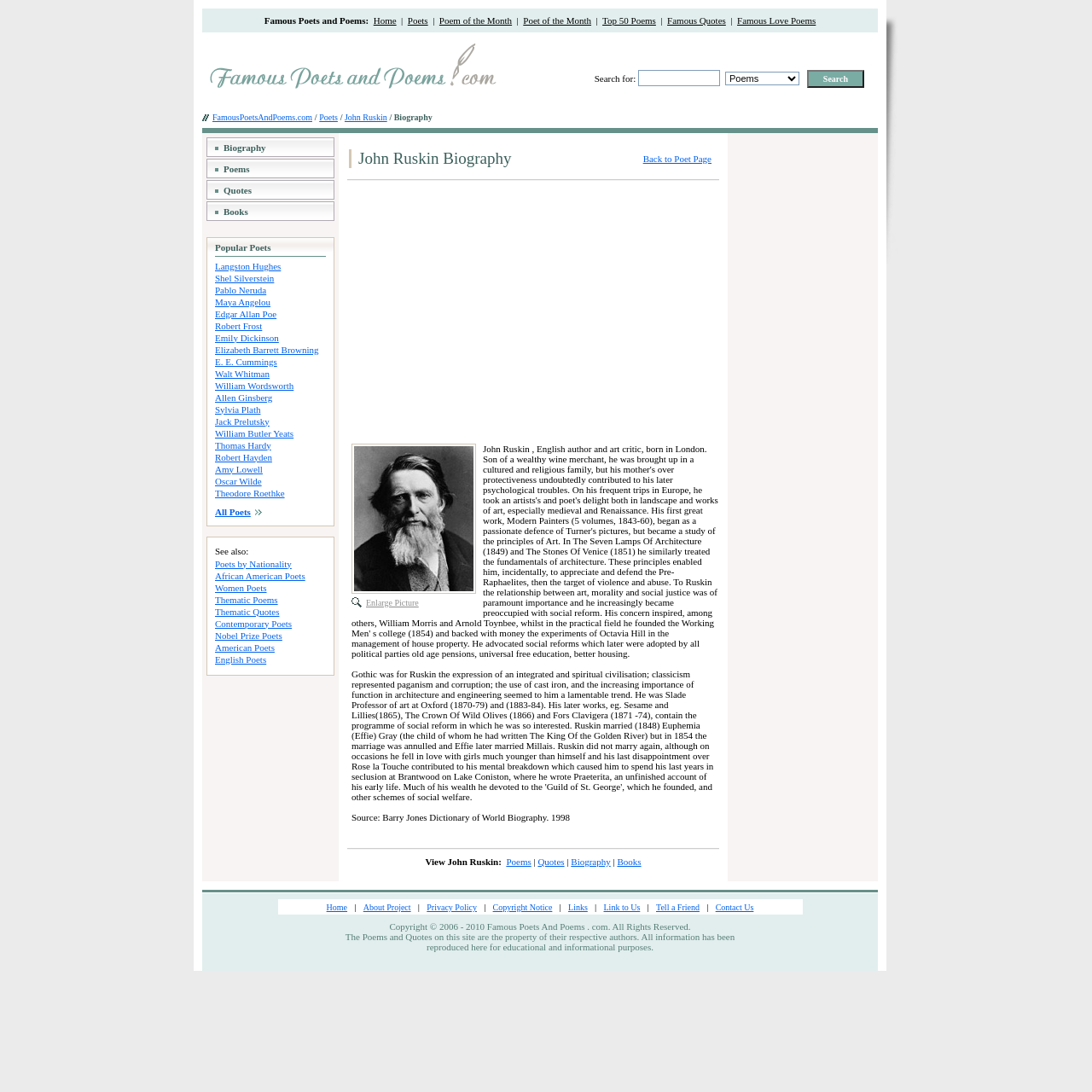Answer this question in one word or a short phrase: How many links are there in the top navigation bar?

7